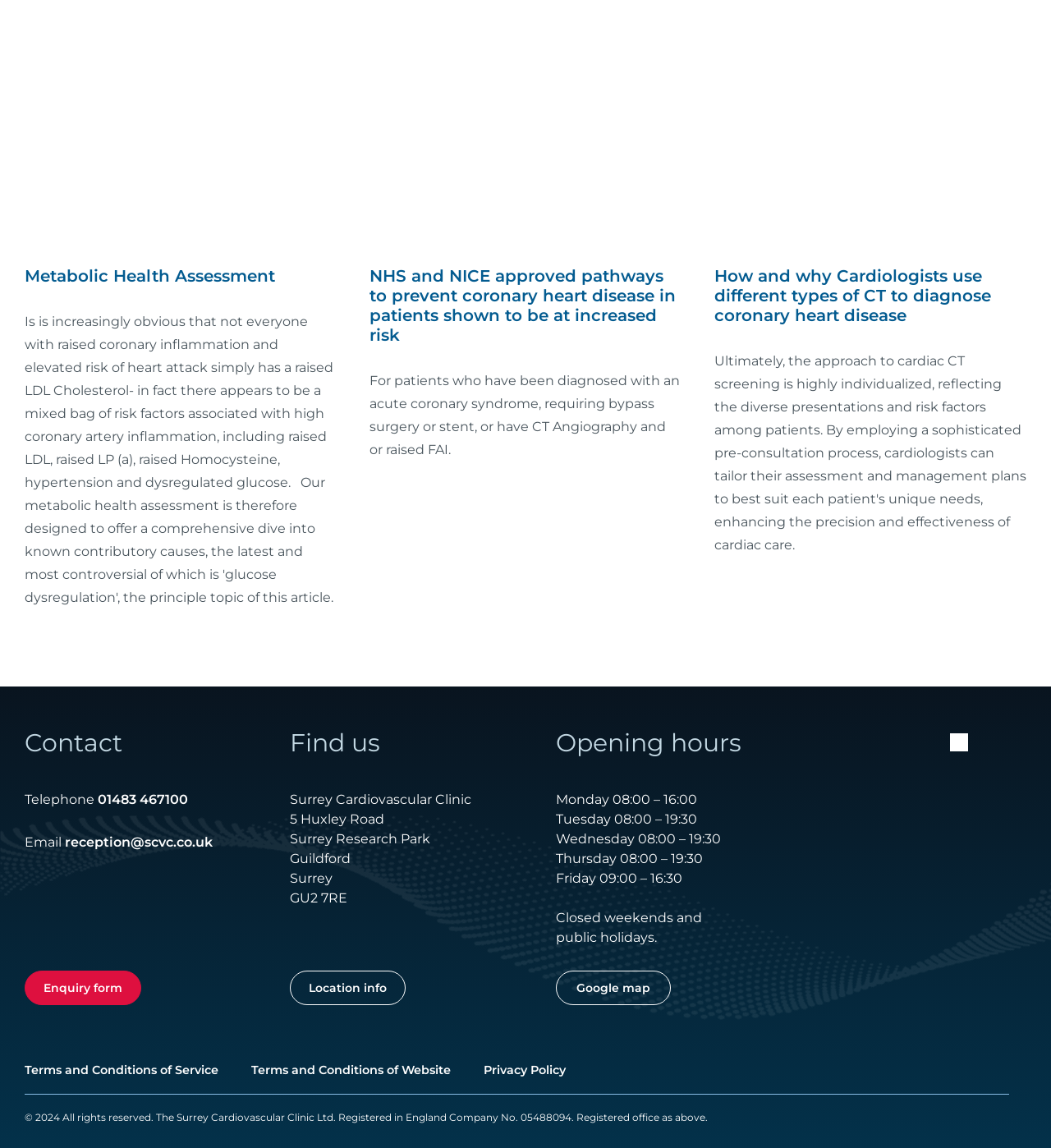Identify the bounding box coordinates for the UI element mentioned here: "Location info". Provide the coordinates as four float values between 0 and 1, i.e., [left, top, right, bottom].

[0.276, 0.845, 0.386, 0.875]